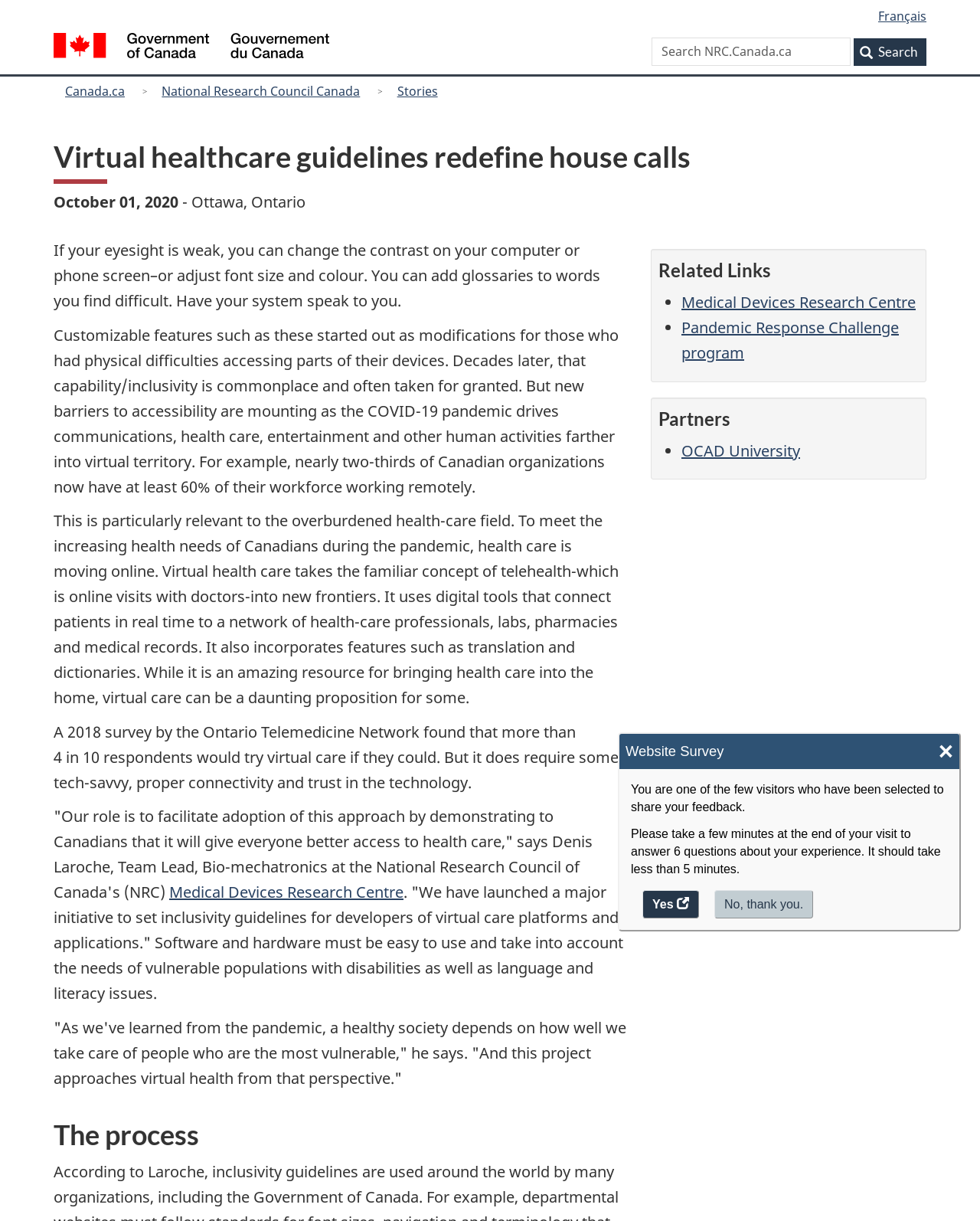Identify and provide the title of the webpage.

Virtual healthcare guidelines redefine house calls